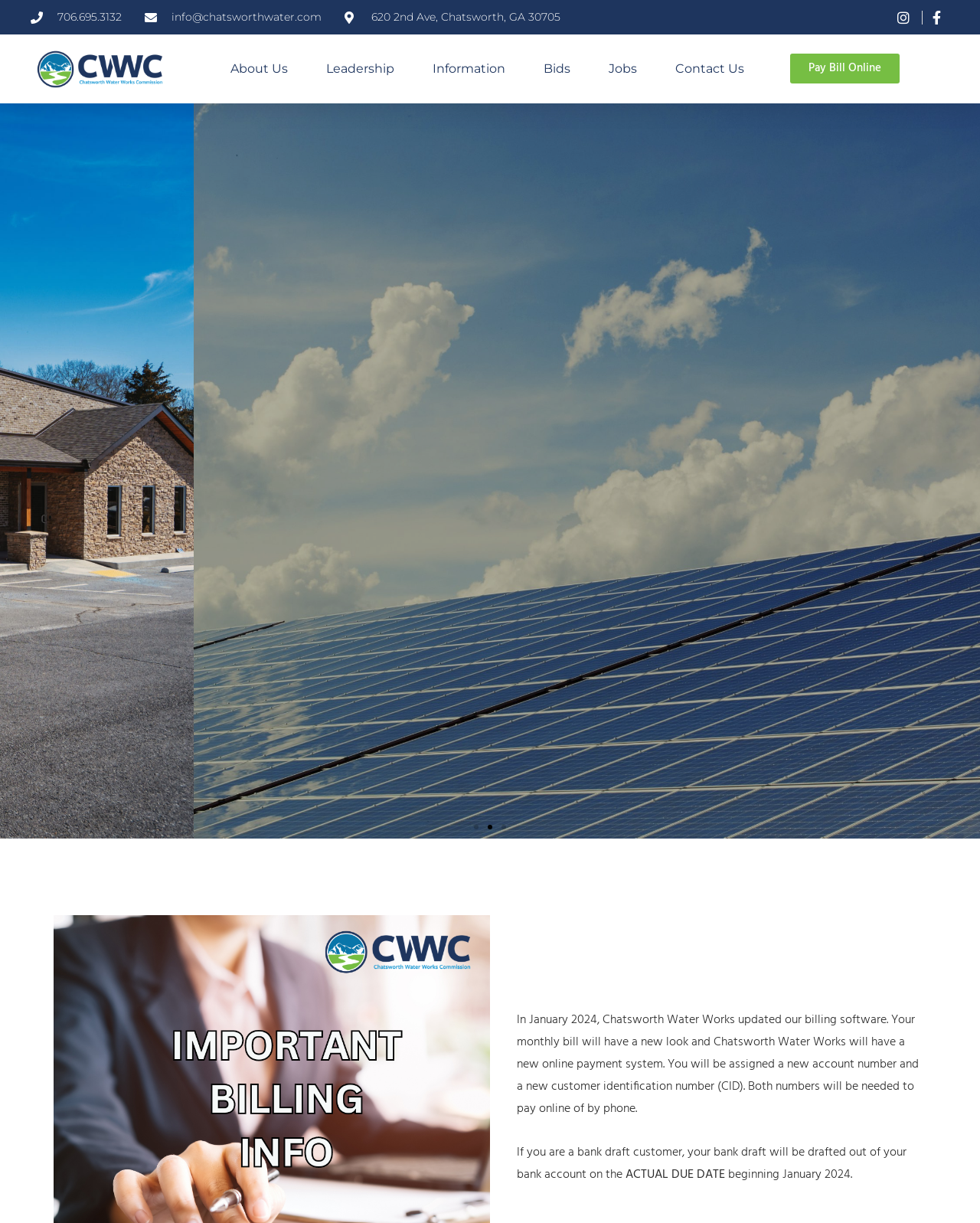Please give a concise answer to this question using a single word or phrase: 
What is the phone number of Chatsworth Water Works Commission?

706.695.3132